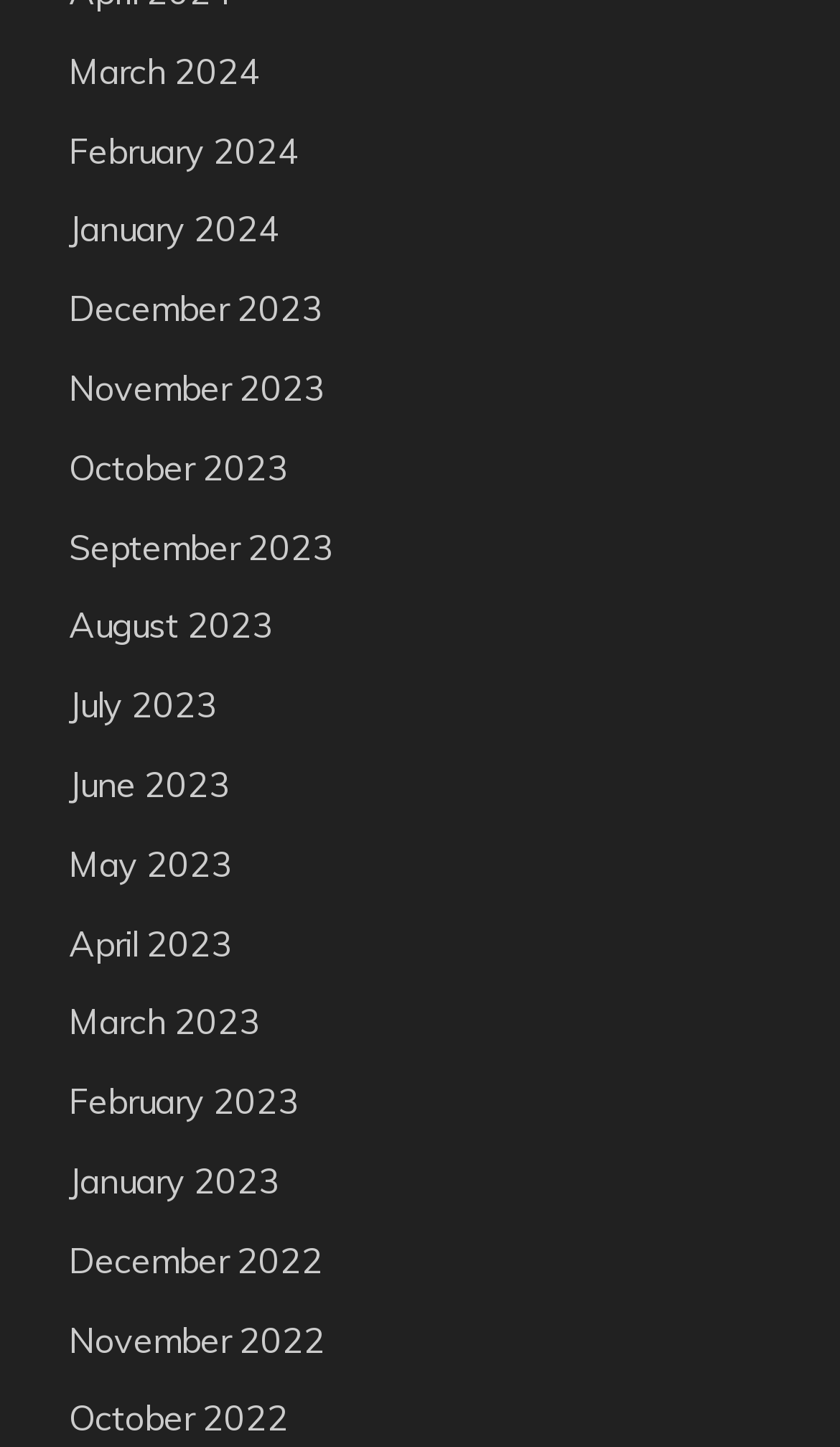Determine the coordinates of the bounding box that should be clicked to complete the instruction: "View March 2024". The coordinates should be represented by four float numbers between 0 and 1: [left, top, right, bottom].

[0.082, 0.034, 0.31, 0.064]